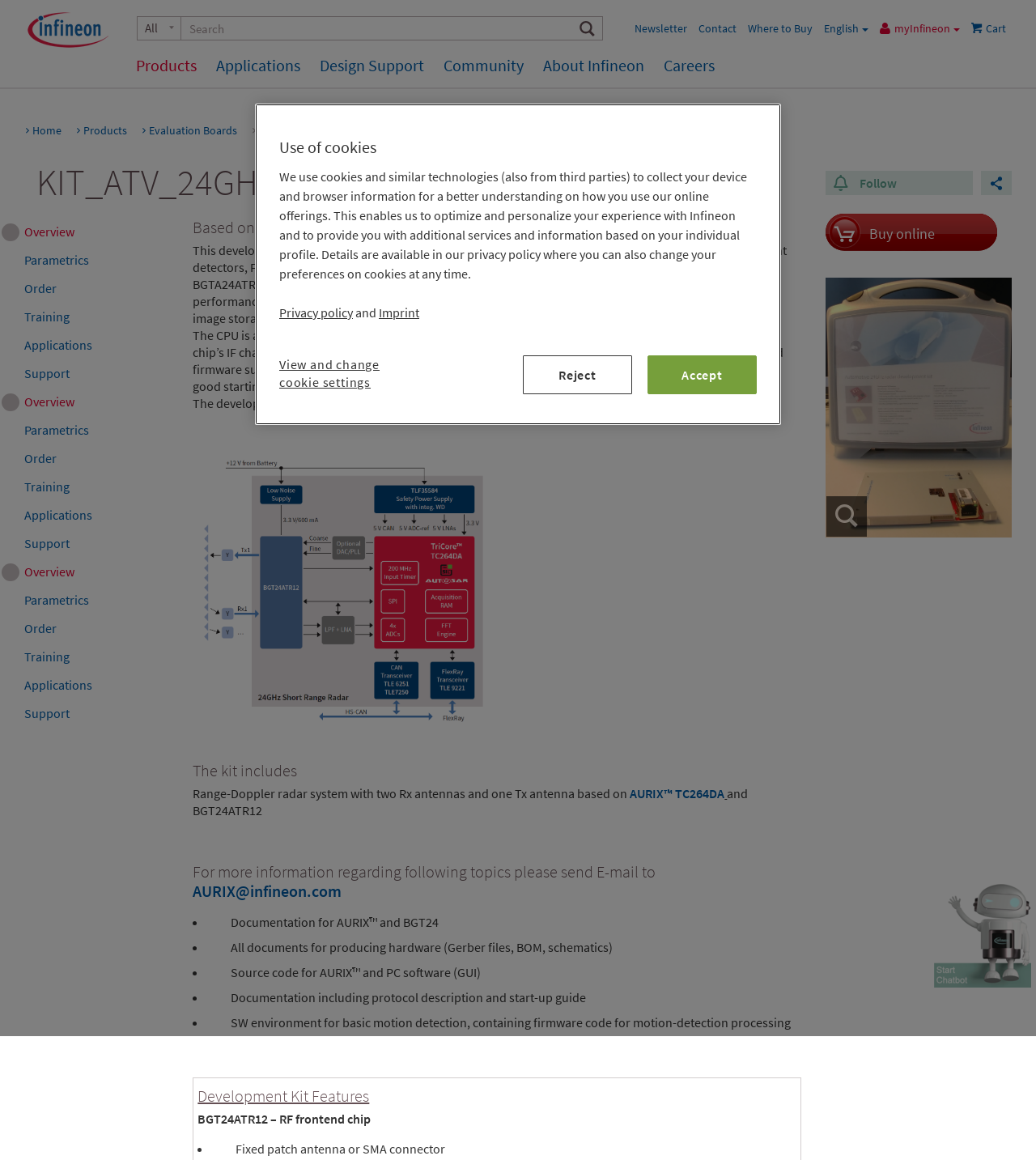What is the purpose of the development kit? Look at the image and give a one-word or short phrase answer.

To implement and test 24GHz radar applications